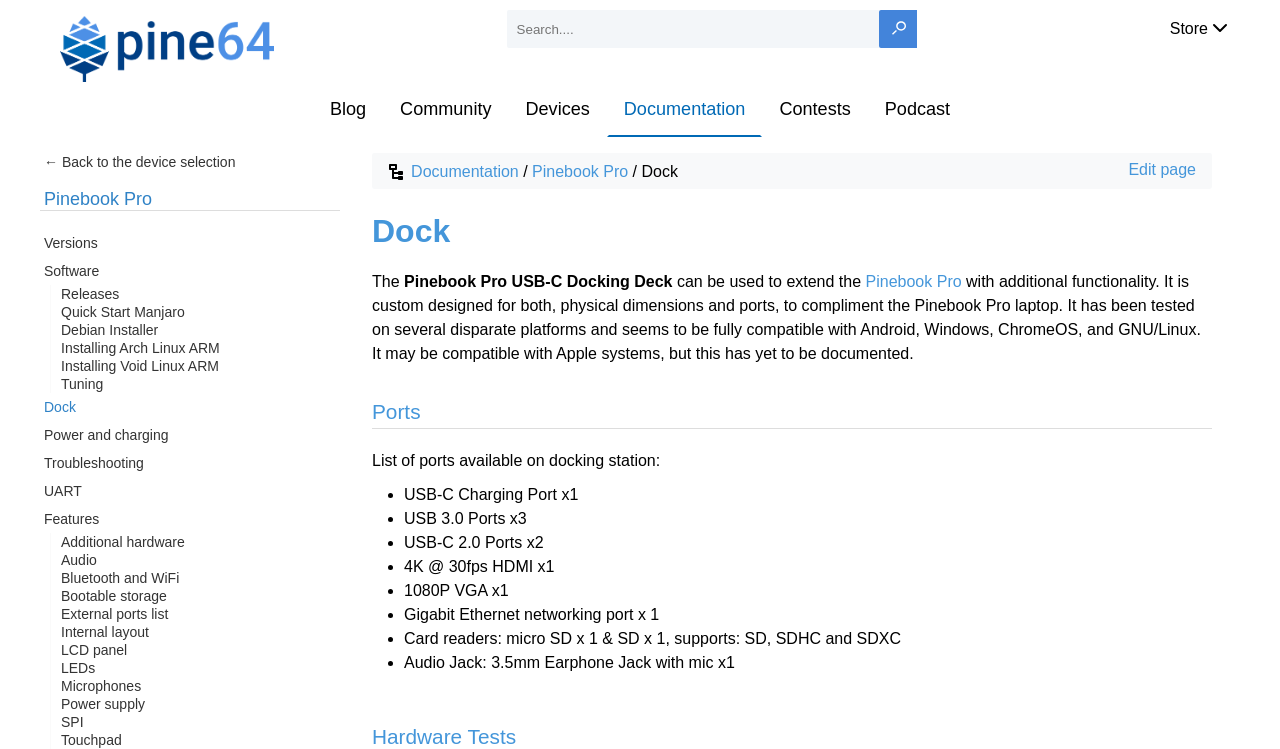Please find the bounding box coordinates of the element's region to be clicked to carry out this instruction: "Edit the page".

[0.882, 0.215, 0.934, 0.238]